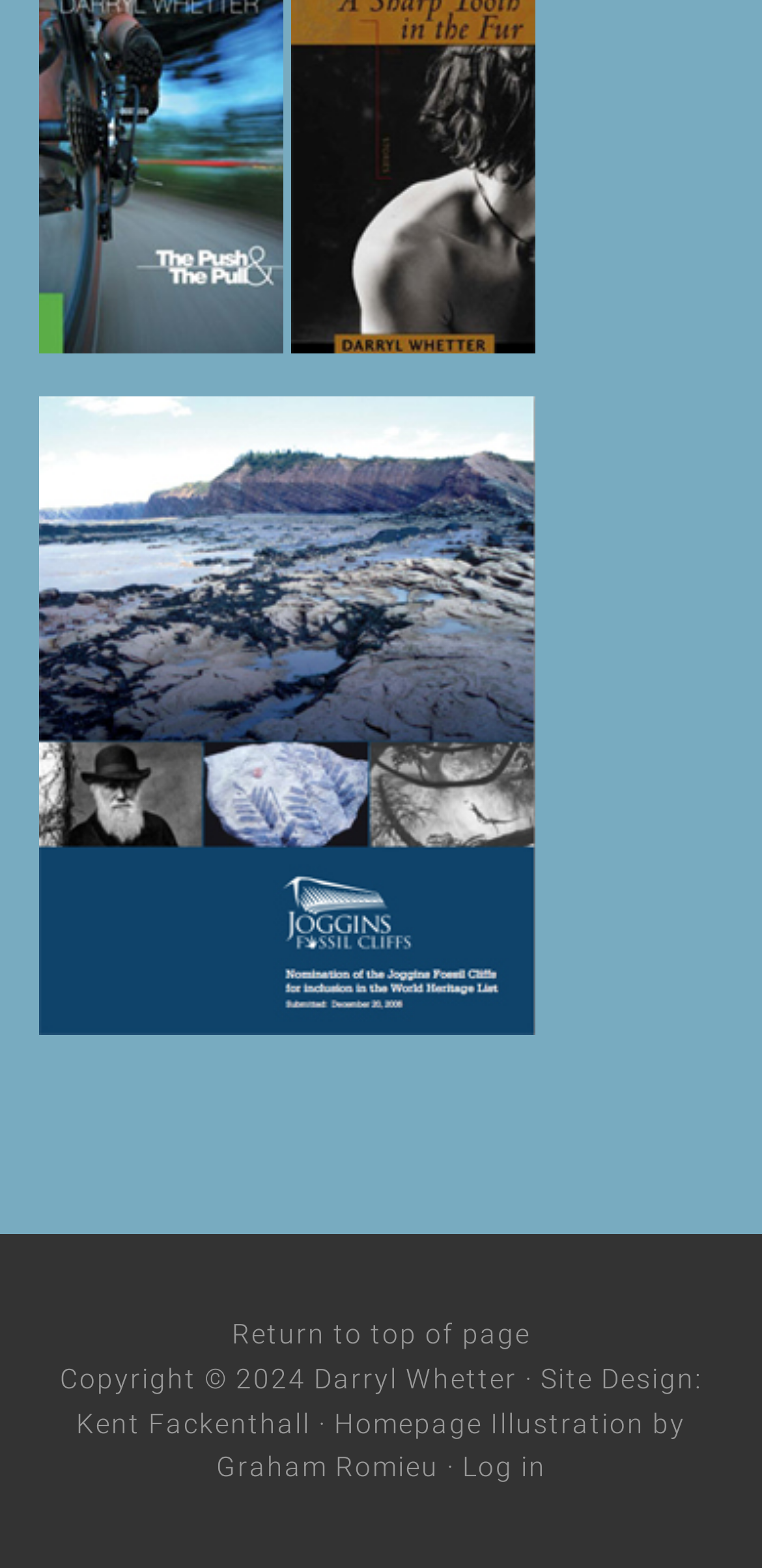What is the purpose of the link at the top?
Please provide an in-depth and detailed response to the question.

I found the purpose of the link at the top by looking at the link element with the text 'Return to top of page' located at the top of the page with bounding box coordinates [0.304, 0.841, 0.696, 0.861]. This link allows users to quickly return to the top of the page.